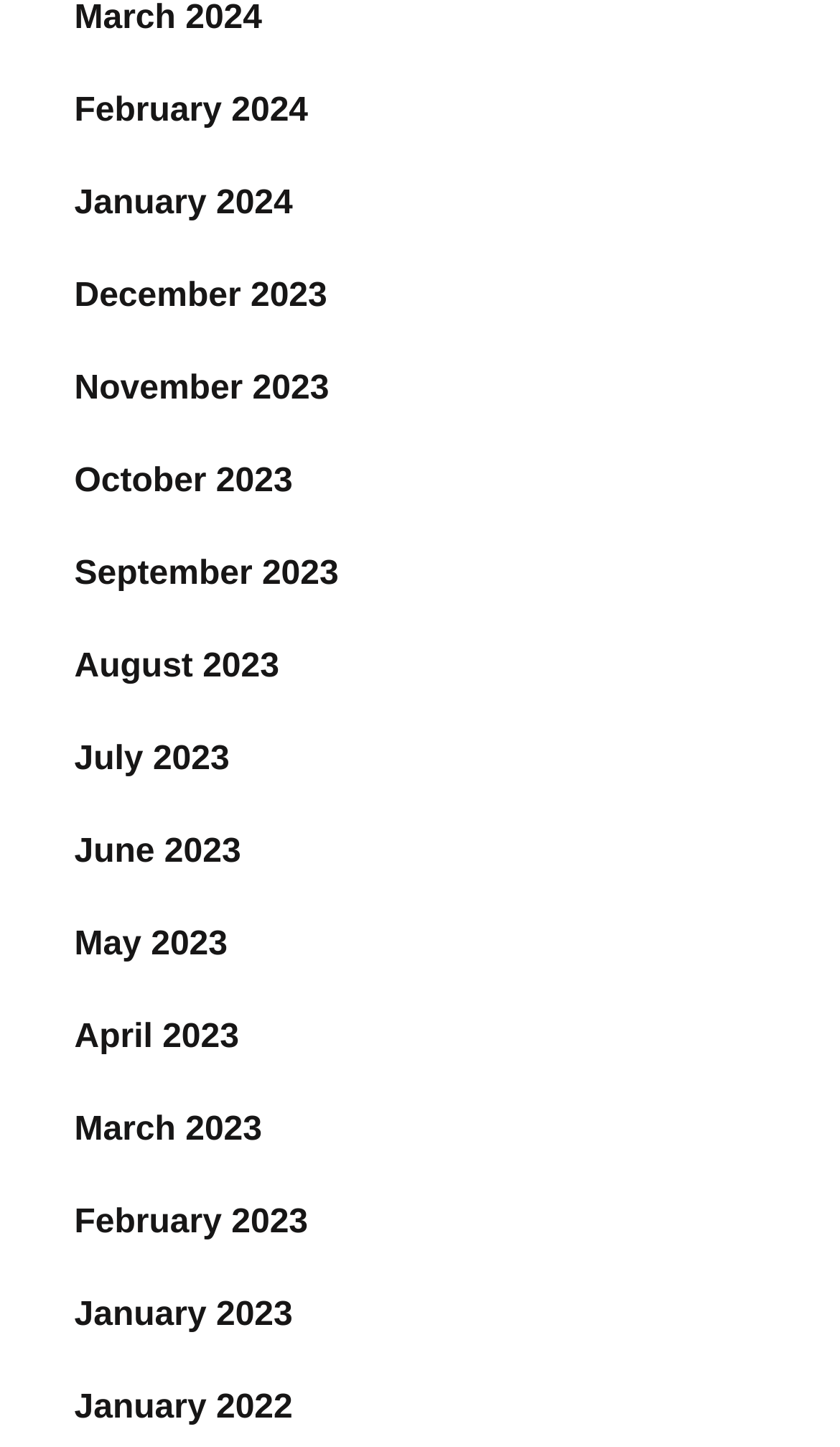What is the earliest month listed?
Look at the image and answer the question using a single word or phrase.

January 2022